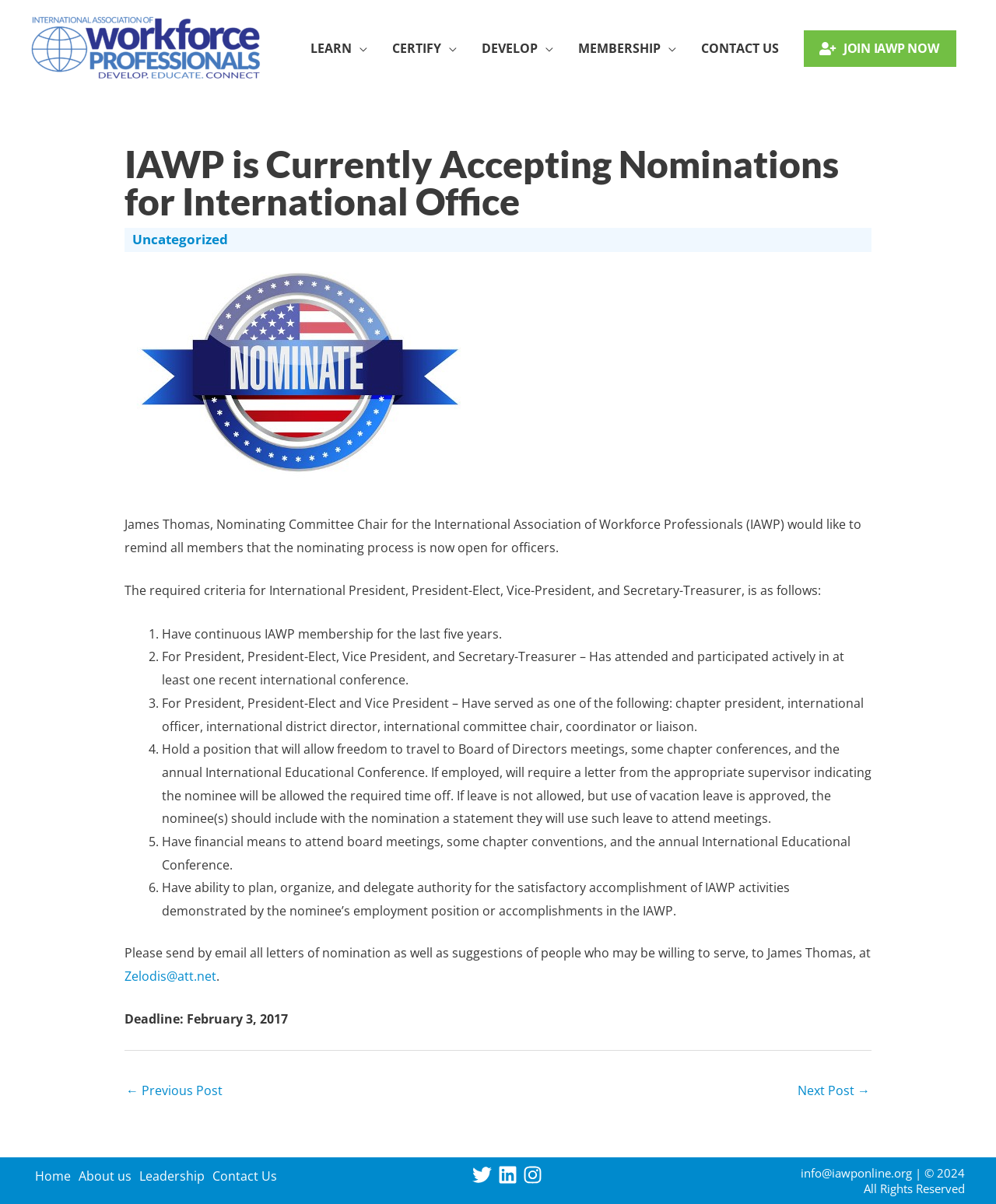Determine the bounding box coordinates of the clickable element necessary to fulfill the instruction: "Click the 'twitter' social media link". Provide the coordinates as four float numbers within the 0 to 1 range, i.e., [left, top, right, bottom].

[0.475, 0.968, 0.5, 0.984]